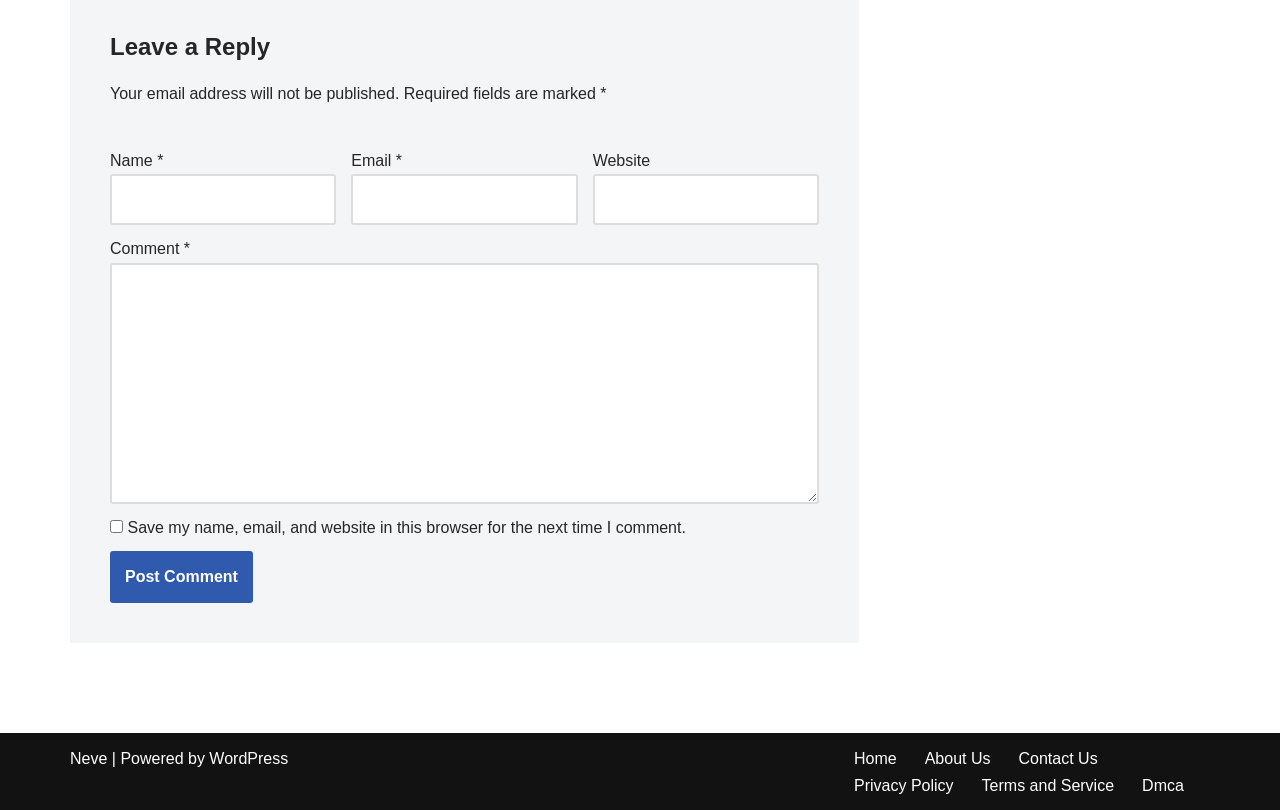Could you provide the bounding box coordinates for the portion of the screen to click to complete this instruction: "Write a comment"?

[0.086, 0.324, 0.64, 0.622]